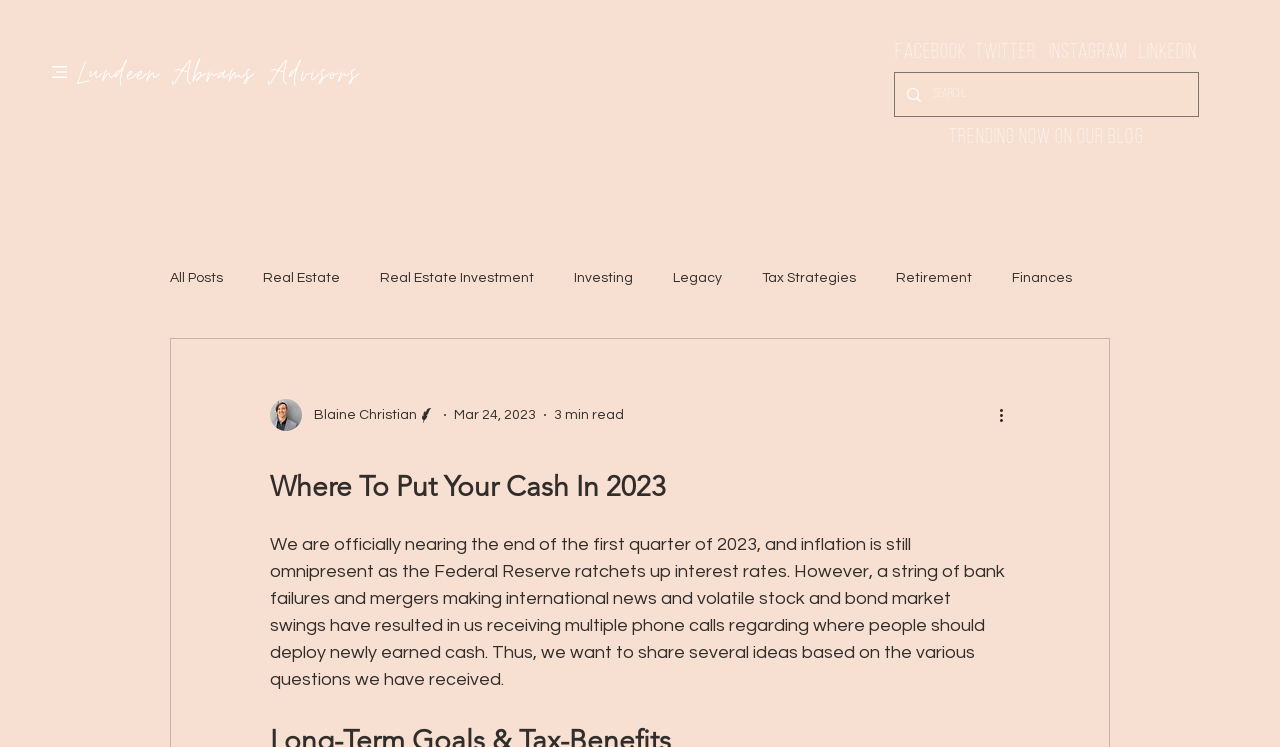Locate the bounding box coordinates of the clickable area to execute the instruction: "Visit Lundeen Abrams Advisors website". Provide the coordinates as four float numbers between 0 and 1, represented as [left, top, right, bottom].

[0.06, 0.07, 0.281, 0.127]